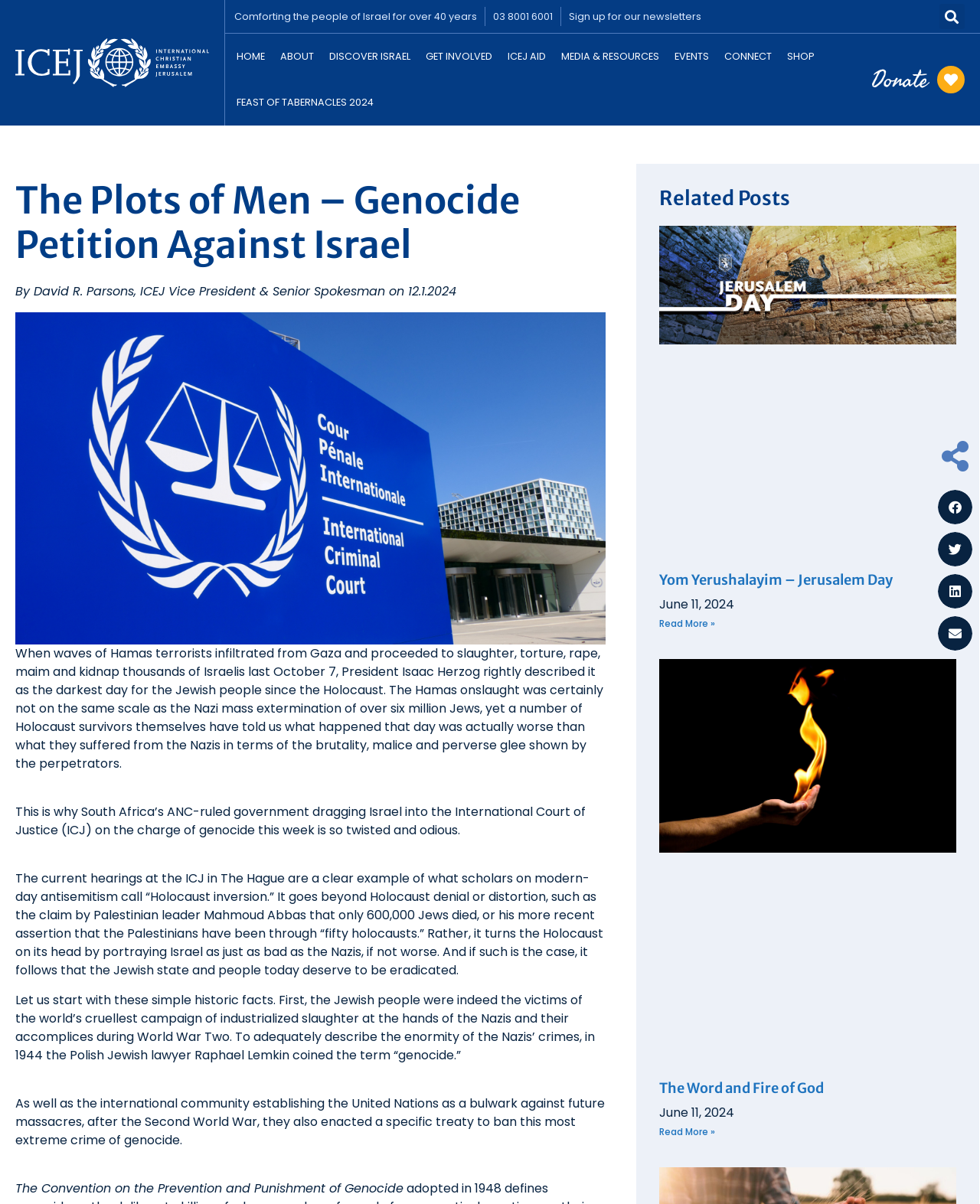Please locate the bounding box coordinates of the element's region that needs to be clicked to follow the instruction: "Click the ICEJ logo". The bounding box coordinates should be provided as four float numbers between 0 and 1, i.e., [left, top, right, bottom].

[0.016, 0.032, 0.214, 0.072]